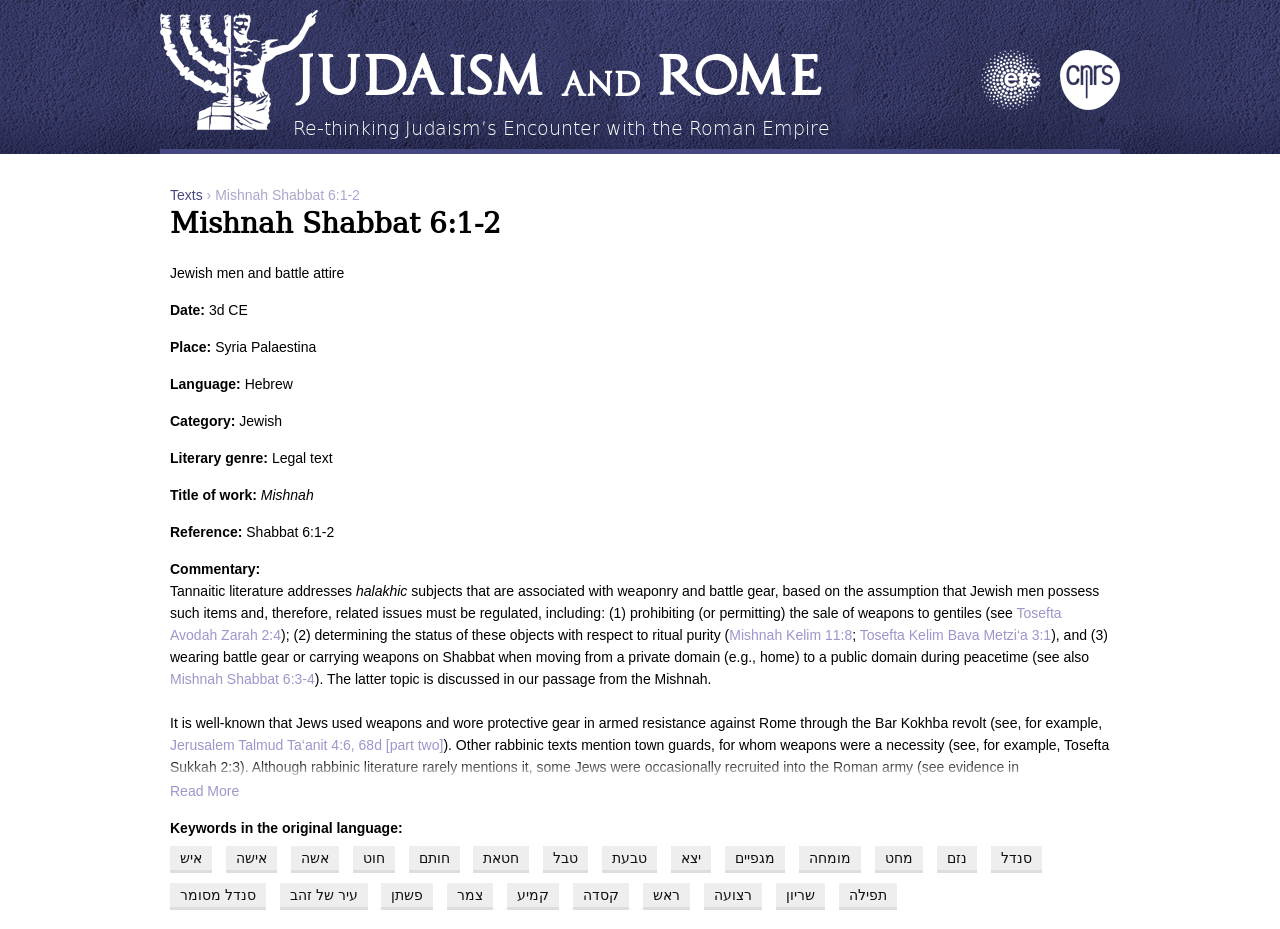Determine the bounding box coordinates of the UI element described by: "Tosefta Kelim Bava Metzi‘a 3:1".

[0.672, 0.675, 0.821, 0.692]